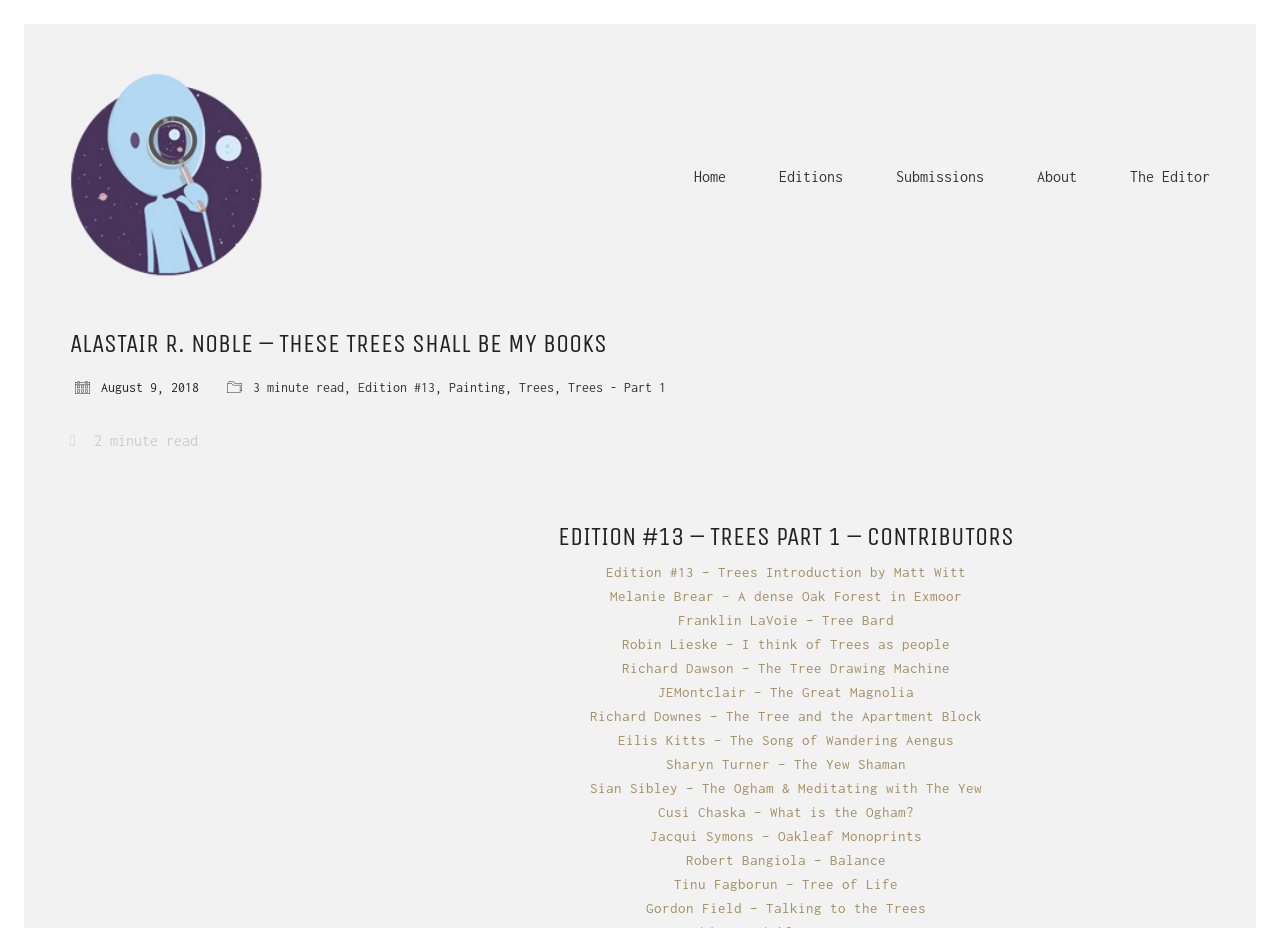Examine the image carefully and respond to the question with a detailed answer: 
How many minutes does it take to read the introduction by Matt Witt?

I looked at the link element for the introduction by Matt Witt and found that it is a 3-minute read.